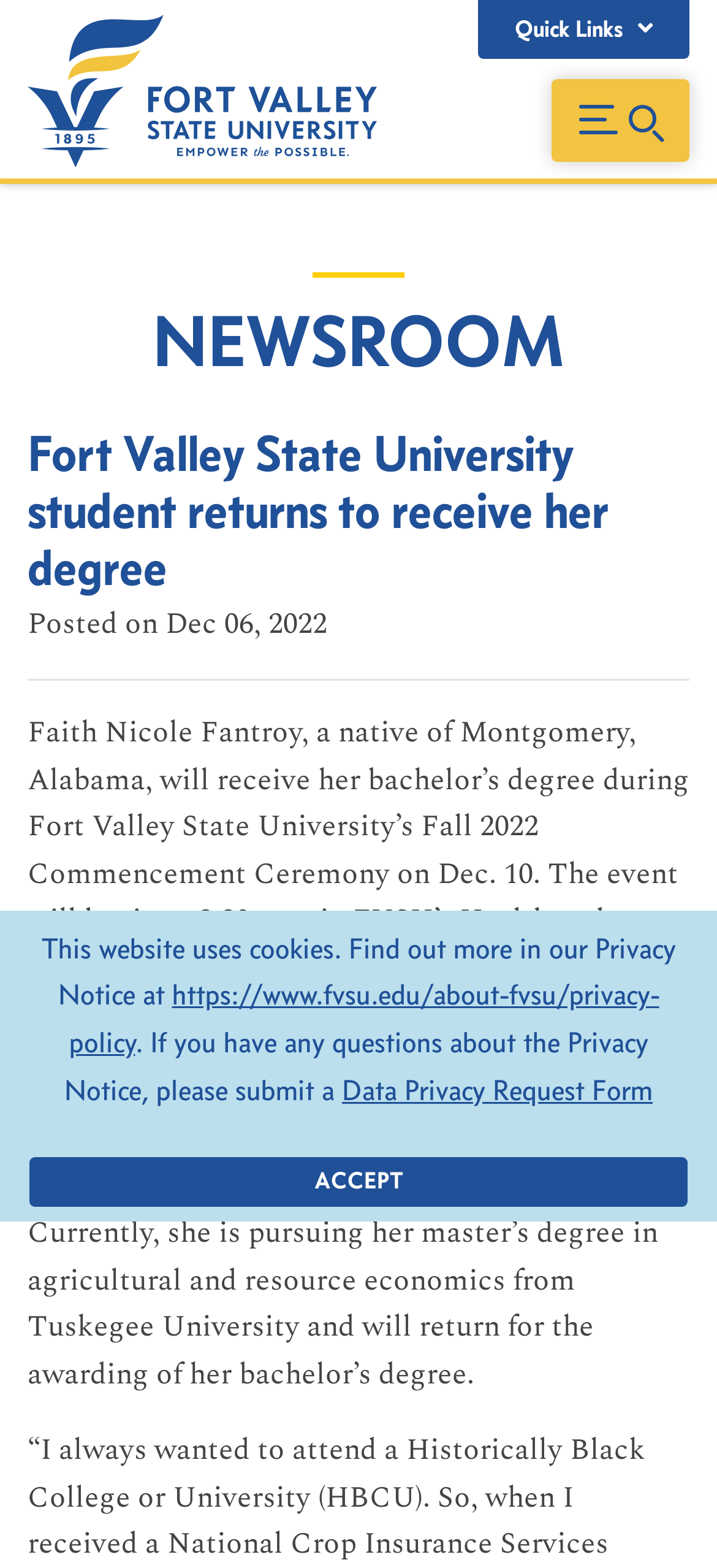From the webpage screenshot, identify the region described by Toggle metabar. Provide the bounding box coordinates as (top-left x, top-left y, bottom-right x, bottom-right y), with each value being a floating point number between 0 and 1.

None